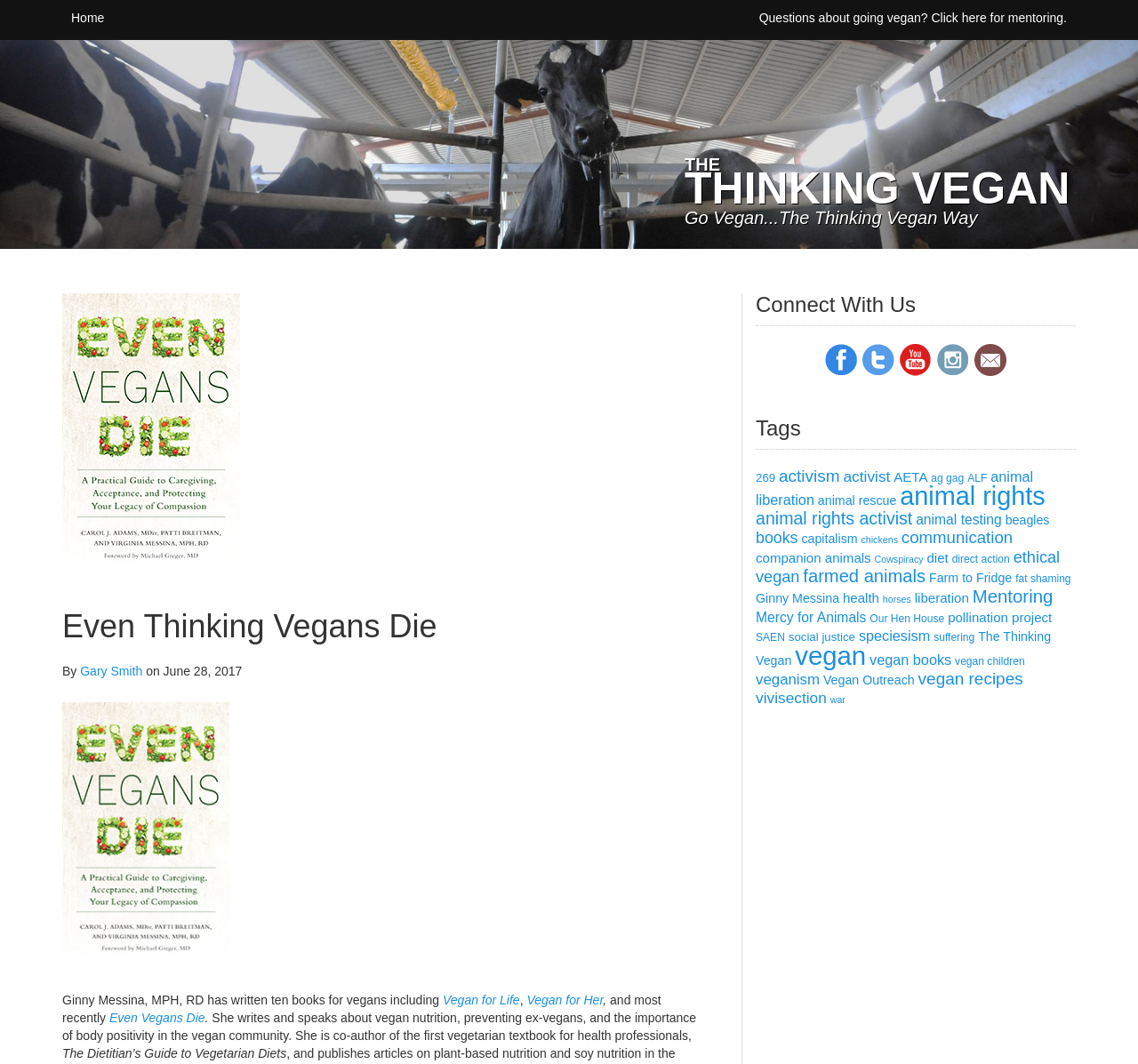Please predict the bounding box coordinates (top-left x, top-left y, bottom-right x, bottom-right y) for the UI element in the screenshot that fits the description: Mentoring

[0.854, 0.551, 0.925, 0.57]